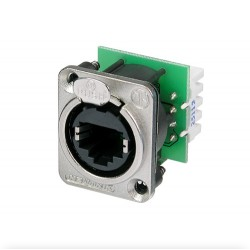Examine the image and give a thorough answer to the following question:
What is the purpose of the latch lock?

The latch lock is part of the D-shape metal flange, and its purpose is to provide secure mounting of the connector, ensuring a robust and reliable connection.